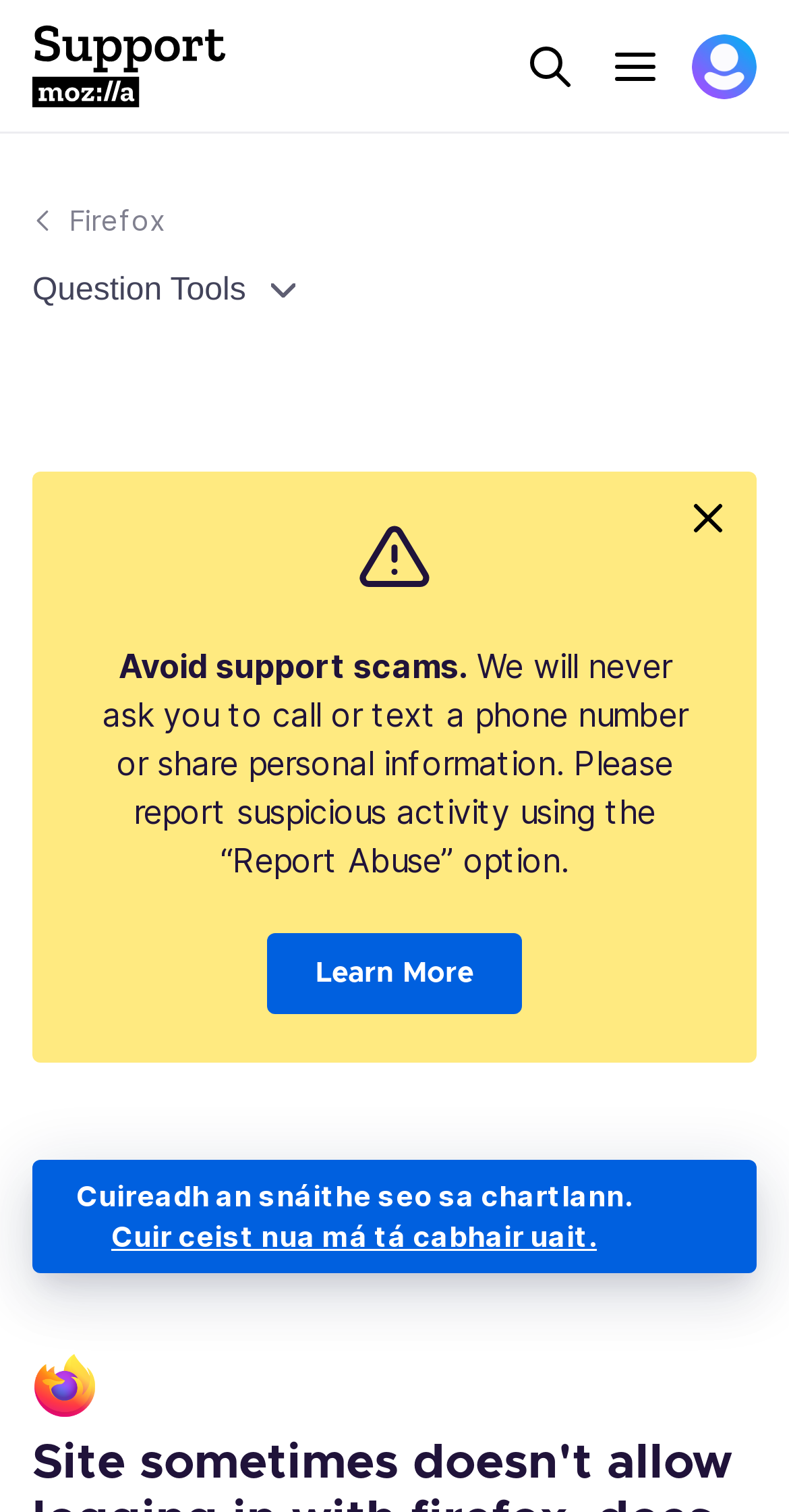What is the language of the text 'Cuireadh an snáithe seo sa chartlann.'?
Could you answer the question in a detailed manner, providing as much information as possible?

The text 'Cuireadh an snáithe seo sa chartlann.' appears to be in the Irish language, which is a Celtic language spoken in Ireland.